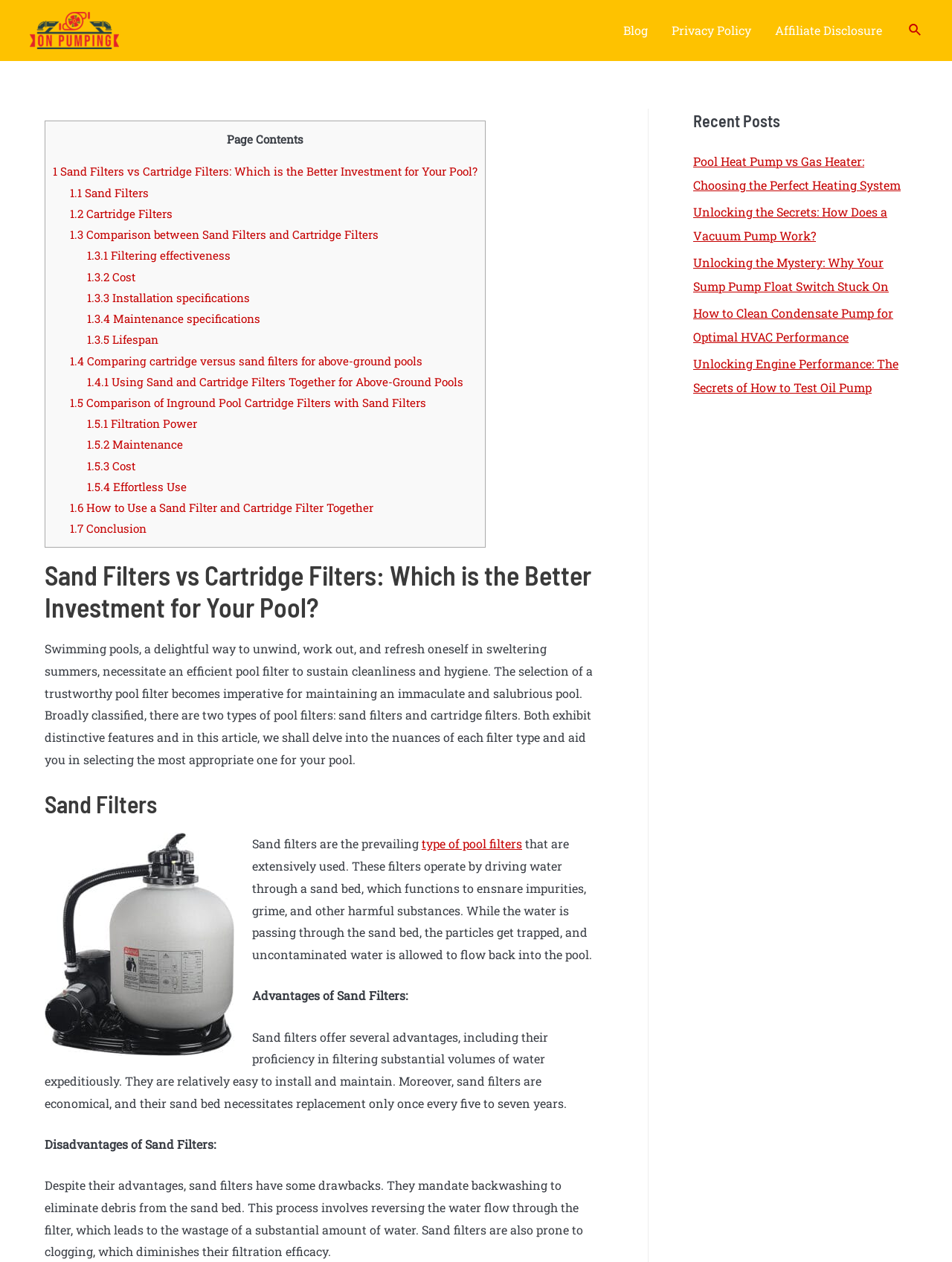What is the purpose of a pool filter?
Provide an in-depth answer to the question, covering all aspects.

As mentioned in the webpage, swimming pools necessitate an efficient pool filter to sustain cleanliness and hygiene, and the selection of a trustworthy pool filter becomes imperative for maintaining an immaculate and salubrious pool.